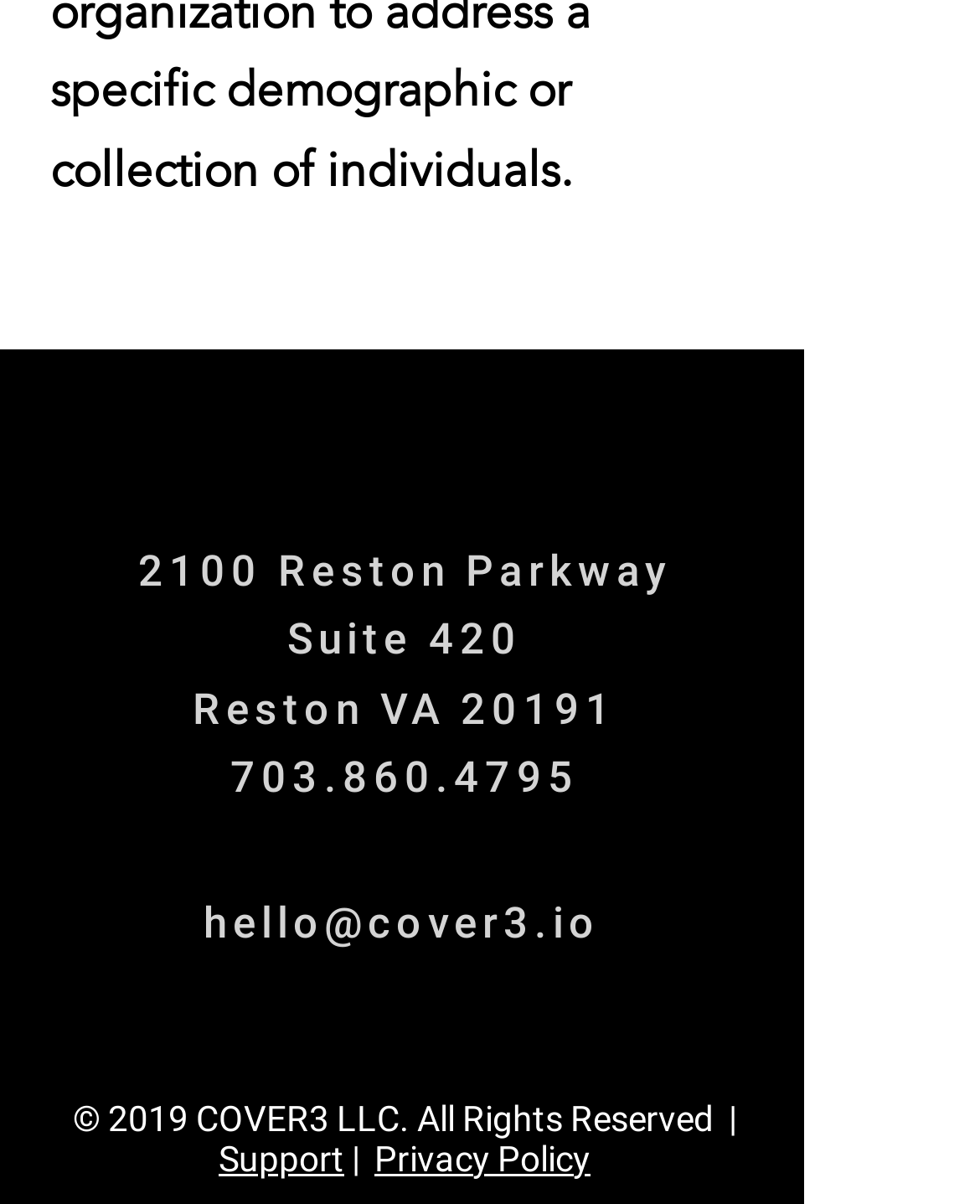How many social media icons are there in the social bar?
Please answer the question with as much detail and depth as you can.

The social bar is located near the bottom of the webpage and contains four social media icons: Facebook, Twitter, YouTube, and LinkedIn.